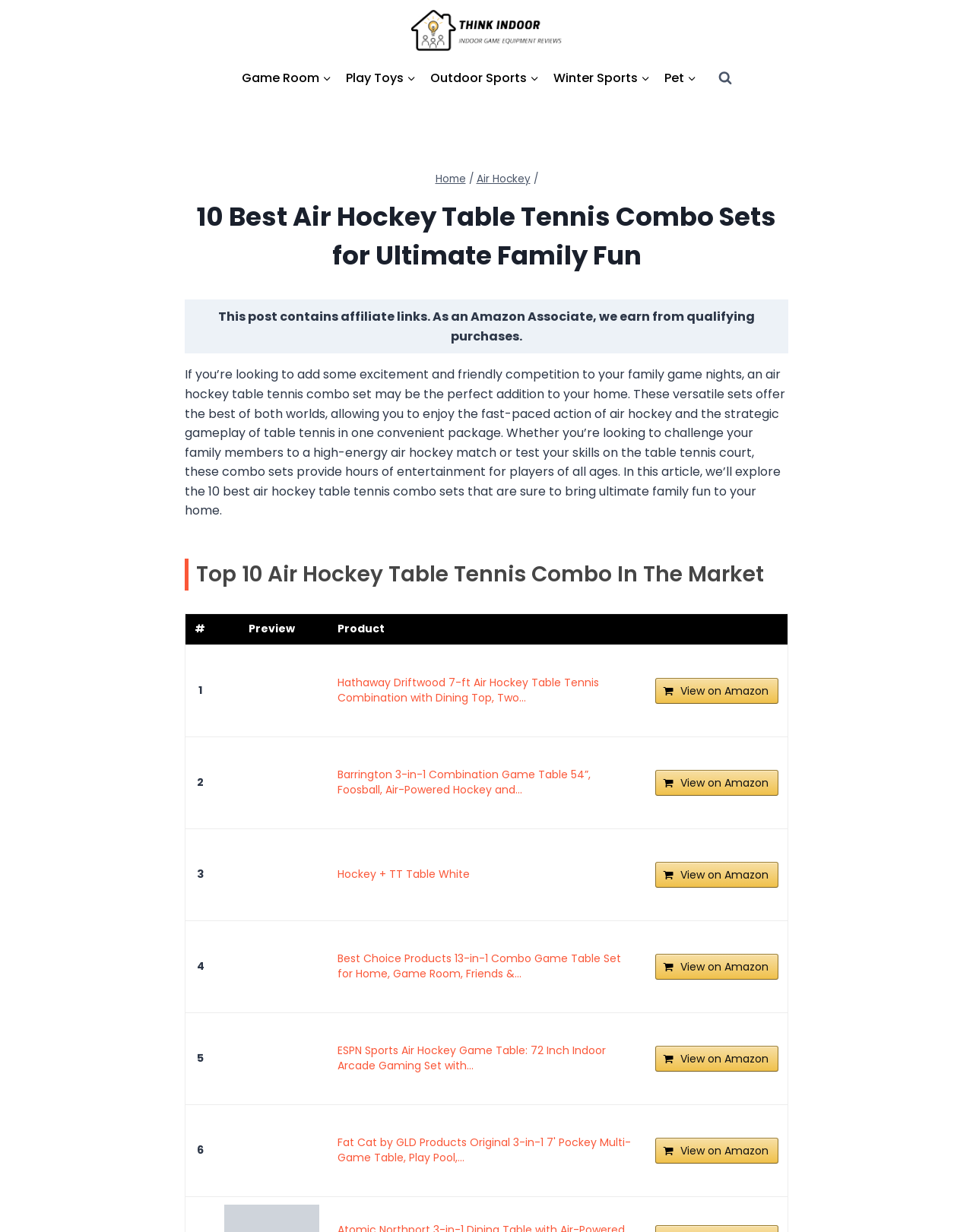What is the purpose of the air hockey table tennis combo sets?
Based on the visual details in the image, please answer the question thoroughly.

According to the webpage content, the air hockey table tennis combo sets are intended to provide 'ultimate family fun' and offer a way to enjoy both air hockey and table tennis in one convenient package.